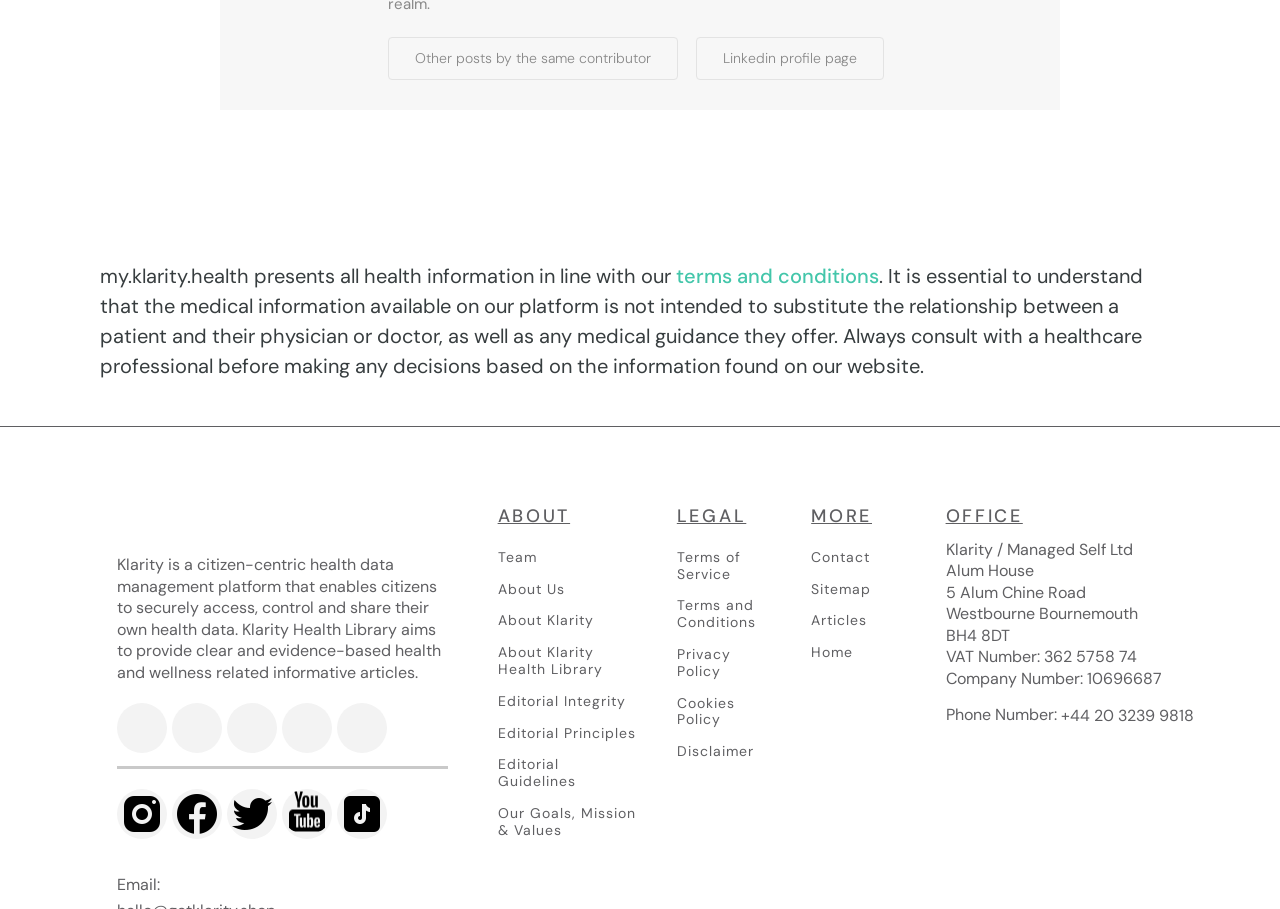Find the bounding box coordinates for the UI element that matches this description: "Editorial Guidelines".

[0.389, 0.832, 0.497, 0.869]